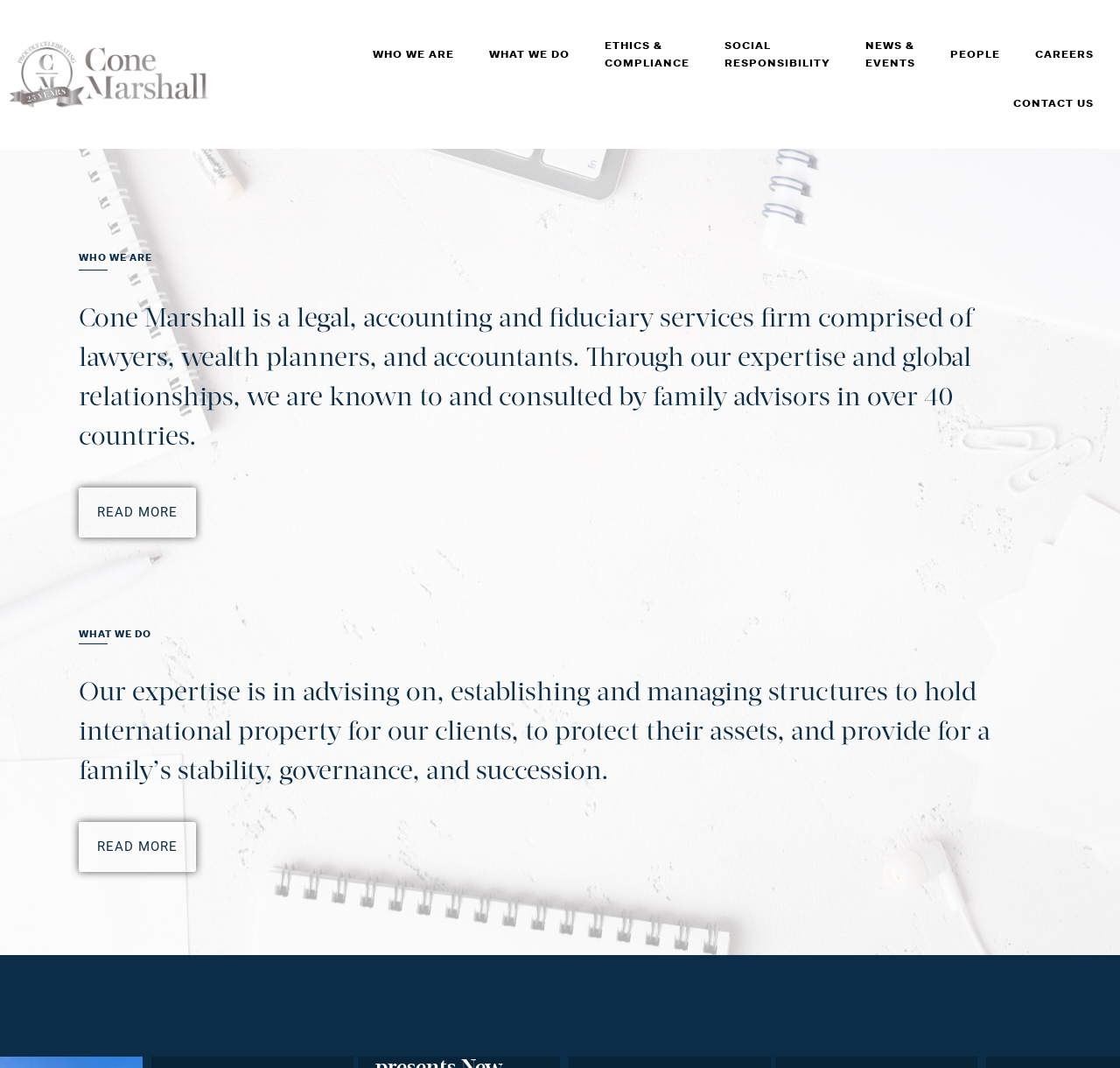Determine the bounding box coordinates of the clickable element to achieve the following action: 'Learn about WHAT WE DO'. Provide the coordinates as four float values between 0 and 1, formatted as [left, top, right, bottom].

[0.421, 0.024, 0.524, 0.078]